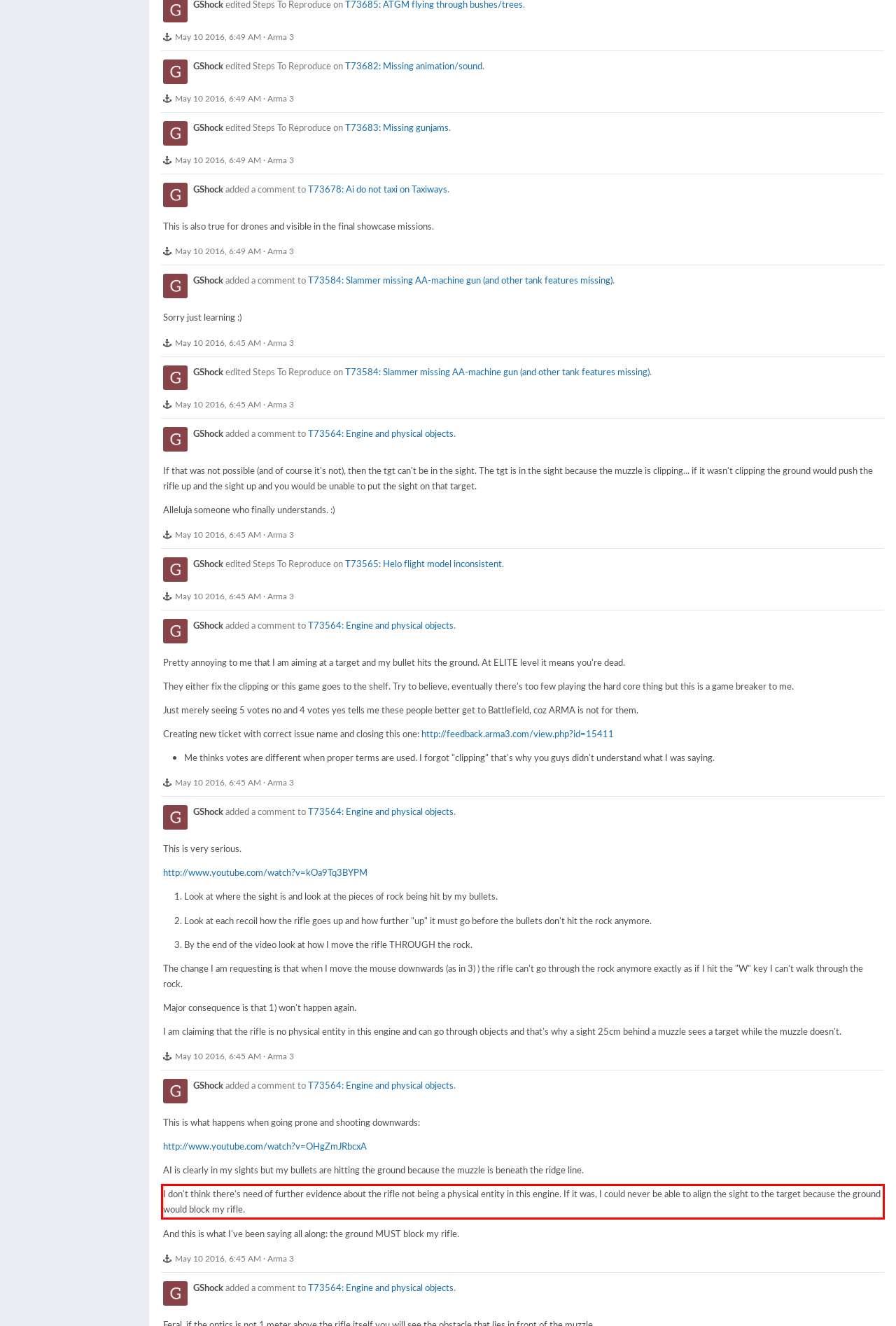Identify the text inside the red bounding box on the provided webpage screenshot by performing OCR.

I don't think there's need of further evidence about the rifle not being a physical entity in this engine. If it was, I could never be able to align the sight to the target because the ground would block my rifle.